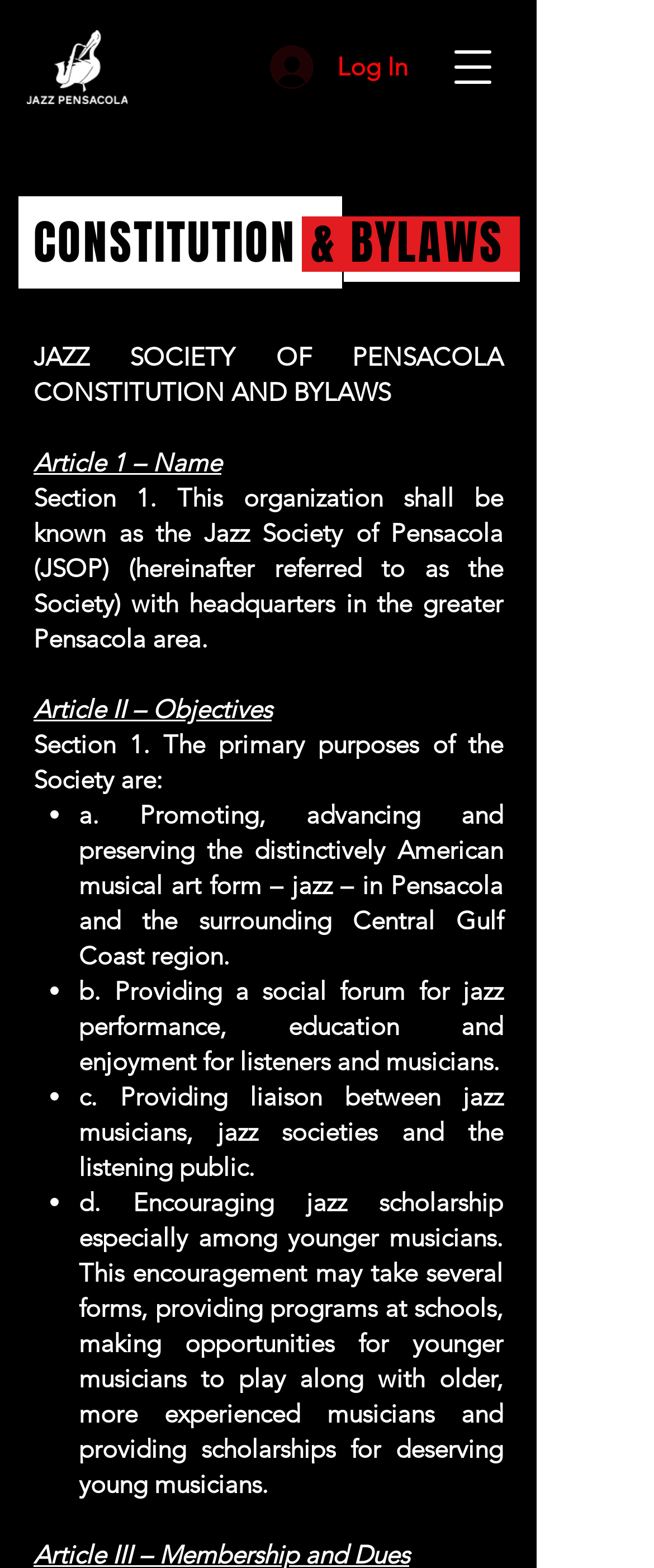Answer the question using only one word or a concise phrase: How many objectives are listed for the Society?

4